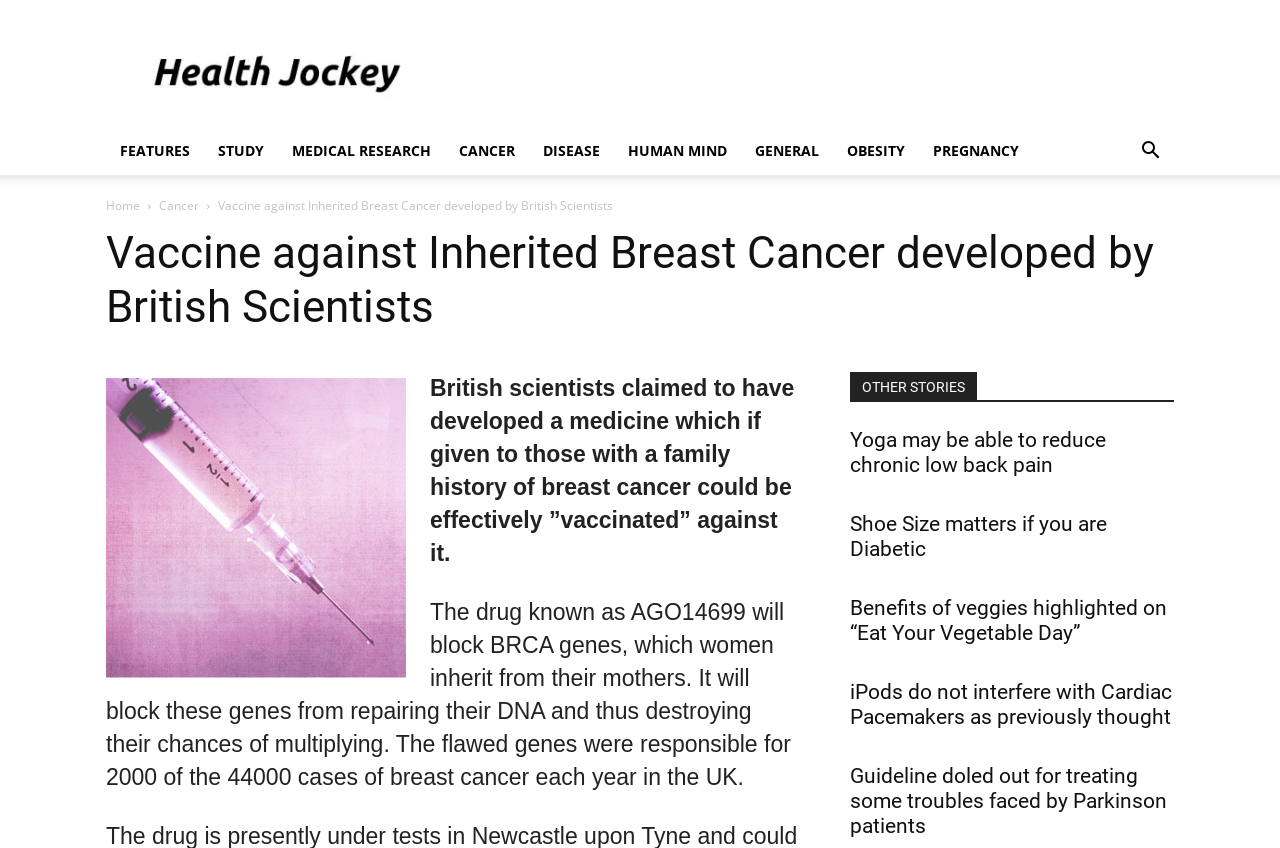Give a one-word or short phrase answer to this question: 
What is the section title below the main article?

OTHER STORIES